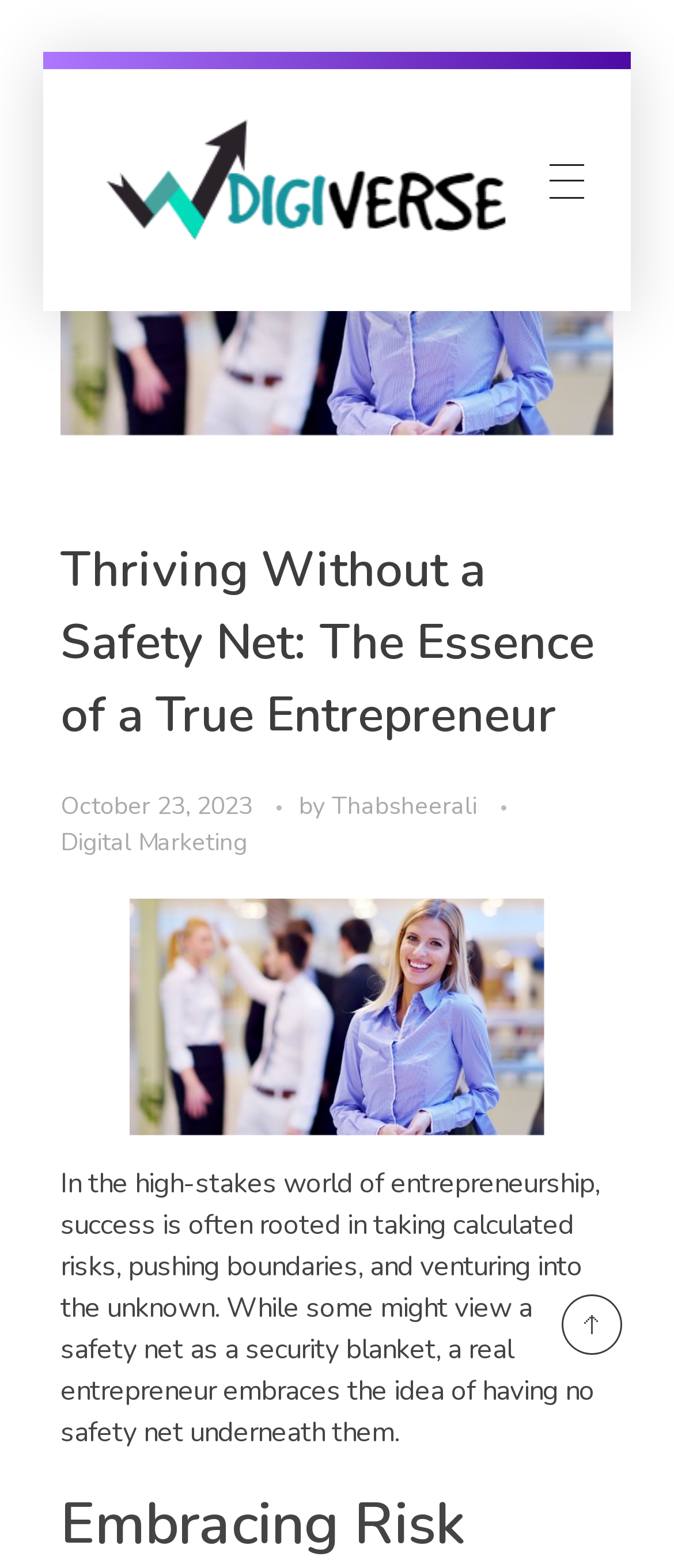Extract the bounding box for the UI element that matches this description: "Thabsheerali".

[0.492, 0.504, 0.718, 0.525]